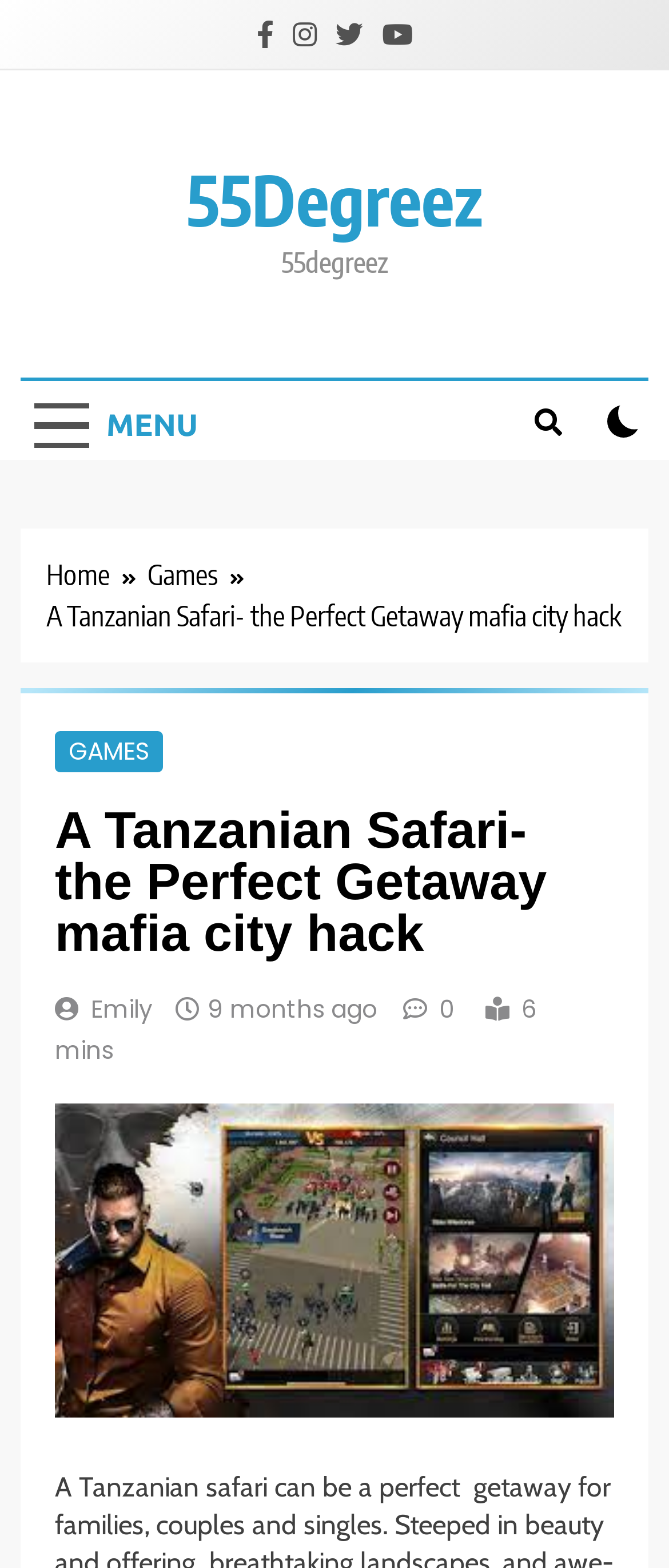Bounding box coordinates are to be given in the format (top-left x, top-left y, bottom-right x, bottom-right y). All values must be floating point numbers between 0 and 1. Provide the bounding box coordinate for the UI element described as: Menu

[0.031, 0.247, 0.316, 0.294]